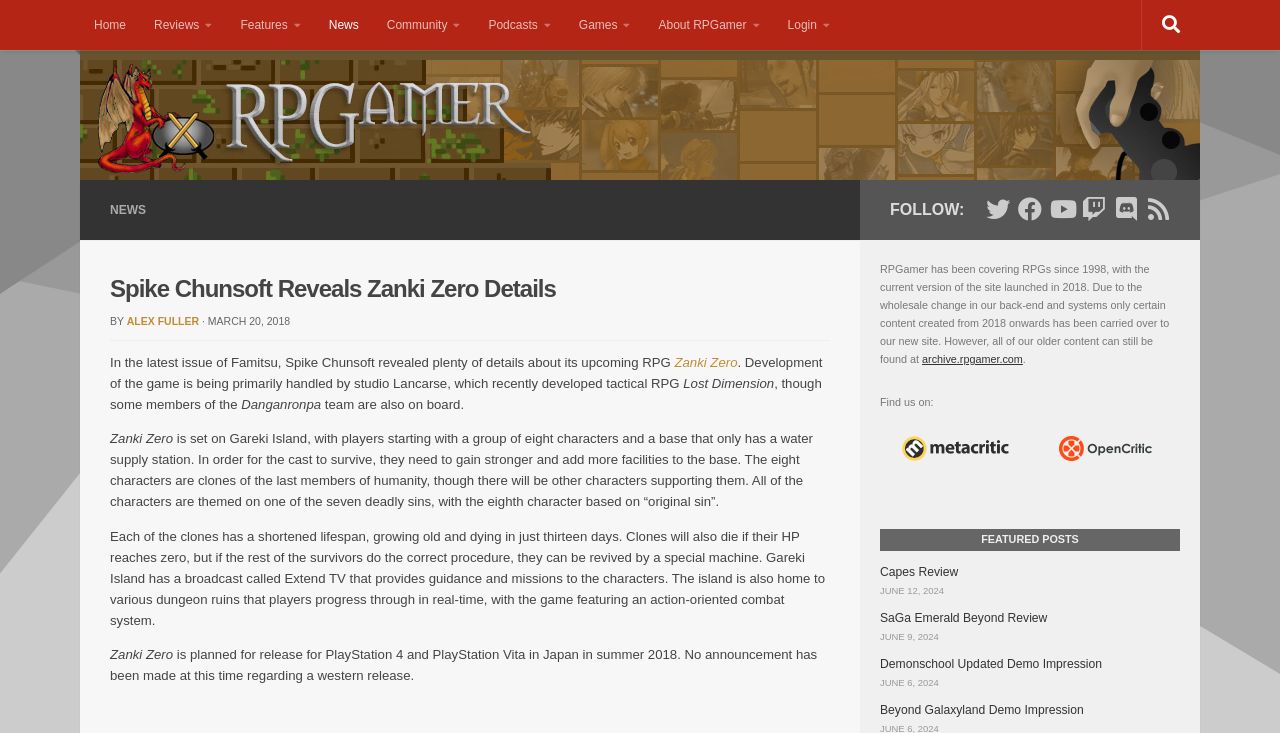Provide a brief response to the question below using one word or phrase:
What is the name of the website?

RPGamer